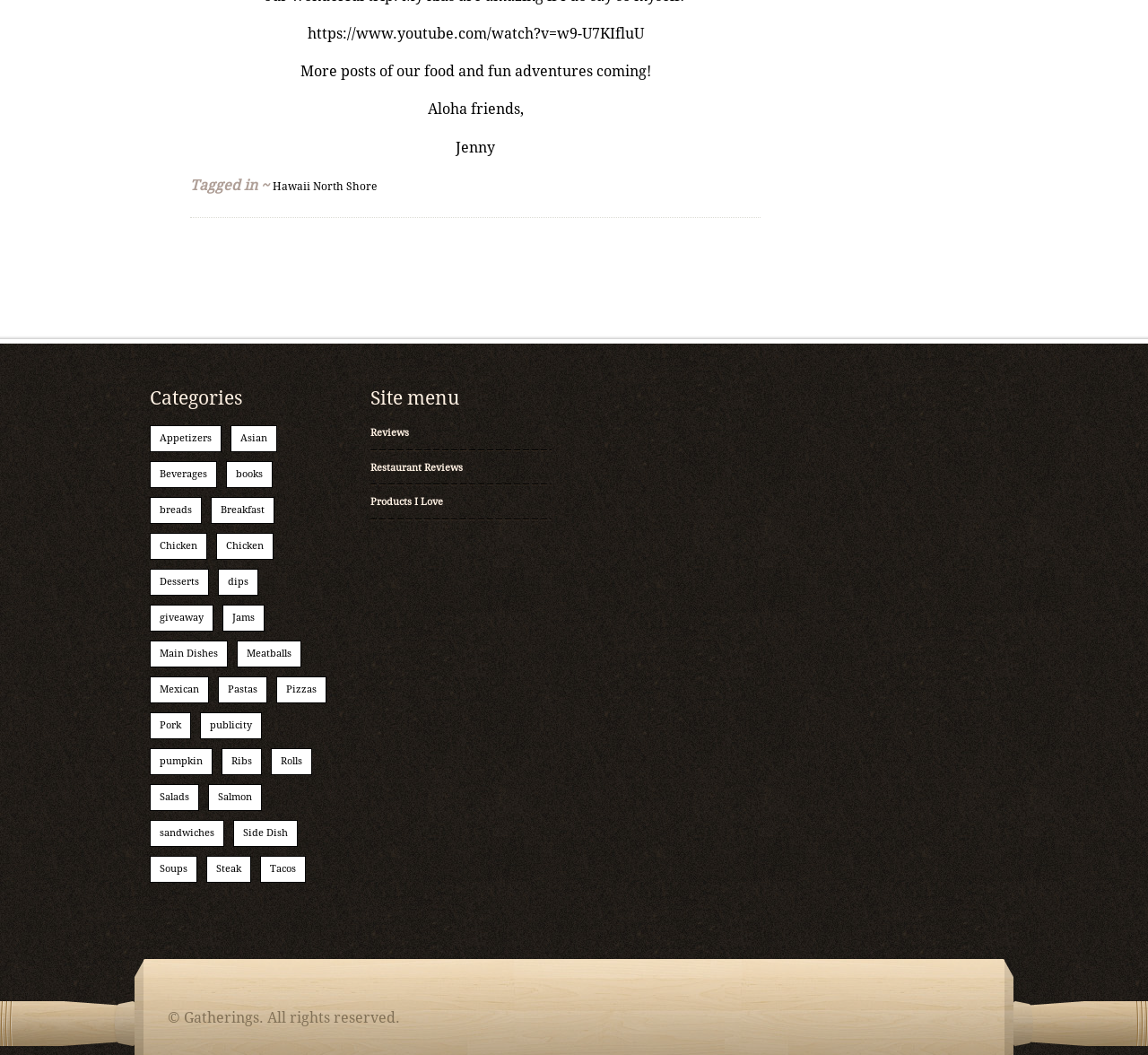Give the bounding box coordinates for this UI element: "Pork". The coordinates should be four float numbers between 0 and 1, arranged as [left, top, right, bottom].

[0.131, 0.676, 0.166, 0.7]